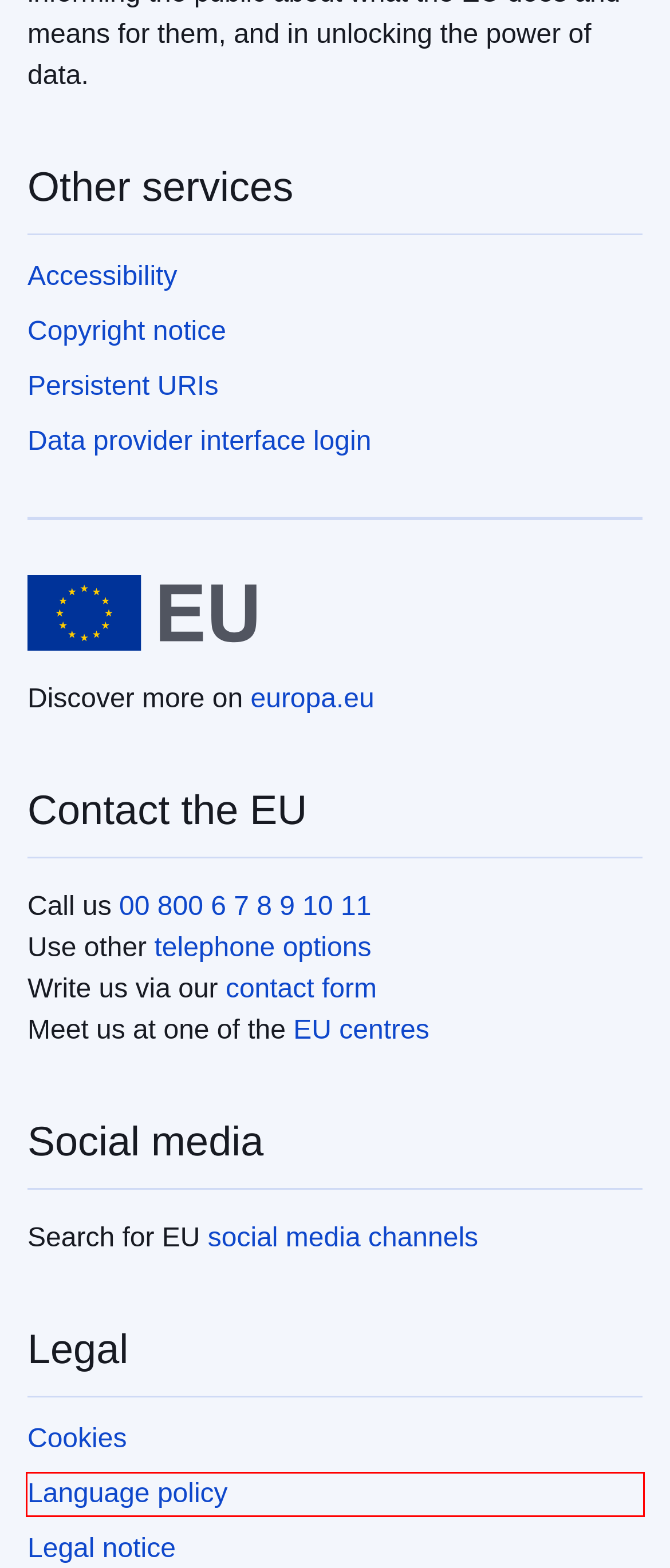You are presented with a screenshot of a webpage with a red bounding box. Select the webpage description that most closely matches the new webpage after clicking the element inside the red bounding box. The options are:
A. Copyright notice | data.europa.eu
B. Data.europa.eu
C. Language selection | European Union
D. Languages on the European Commission websites
E. Write to us | European Union
F. Meet us, EU centres | European Union
G. Accessibility Statement - Documentation of data.europa.eu (DEU)
H. Call us | European Union

D